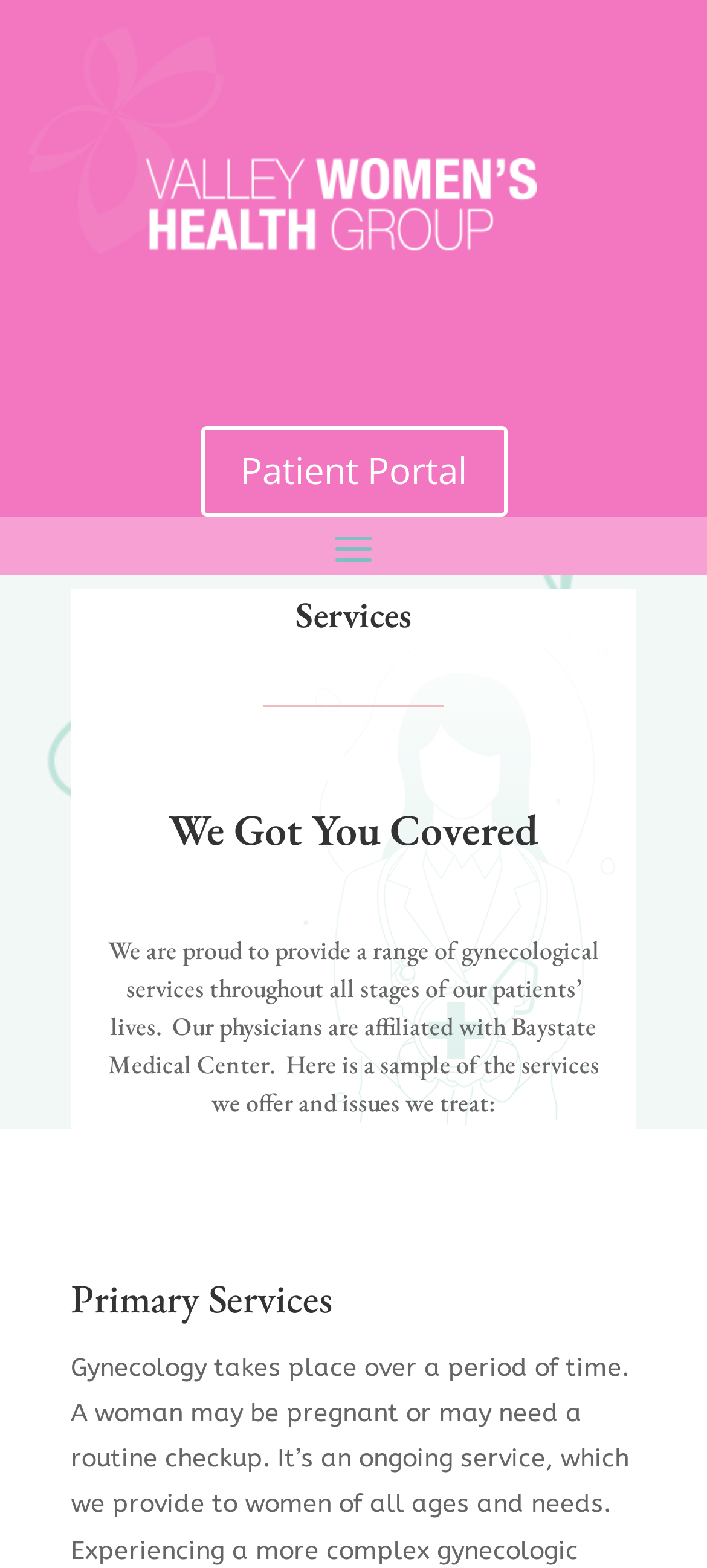What is the name of the health group?
Please provide a comprehensive answer based on the information in the image.

I inferred this answer by looking at the root element of the webpage, which is 'Services | Valley Women's Health Group, LLC'. The 'Valley Women's Health Group, LLC' part likely refers to the name of the health group.